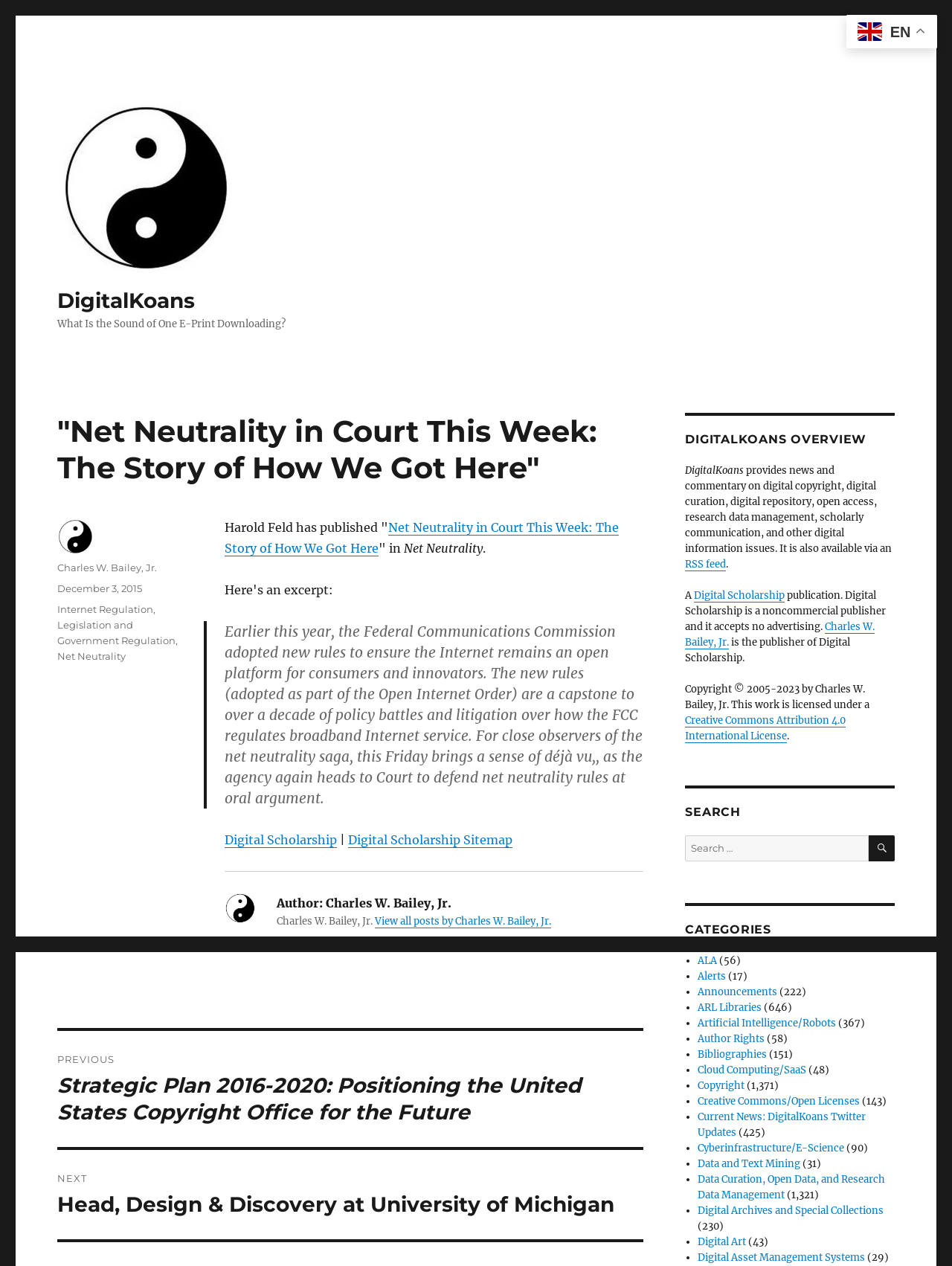Find the bounding box coordinates of the element's region that should be clicked in order to follow the given instruction: "Search for something". The coordinates should consist of four float numbers between 0 and 1, i.e., [left, top, right, bottom].

[0.72, 0.66, 0.94, 0.68]